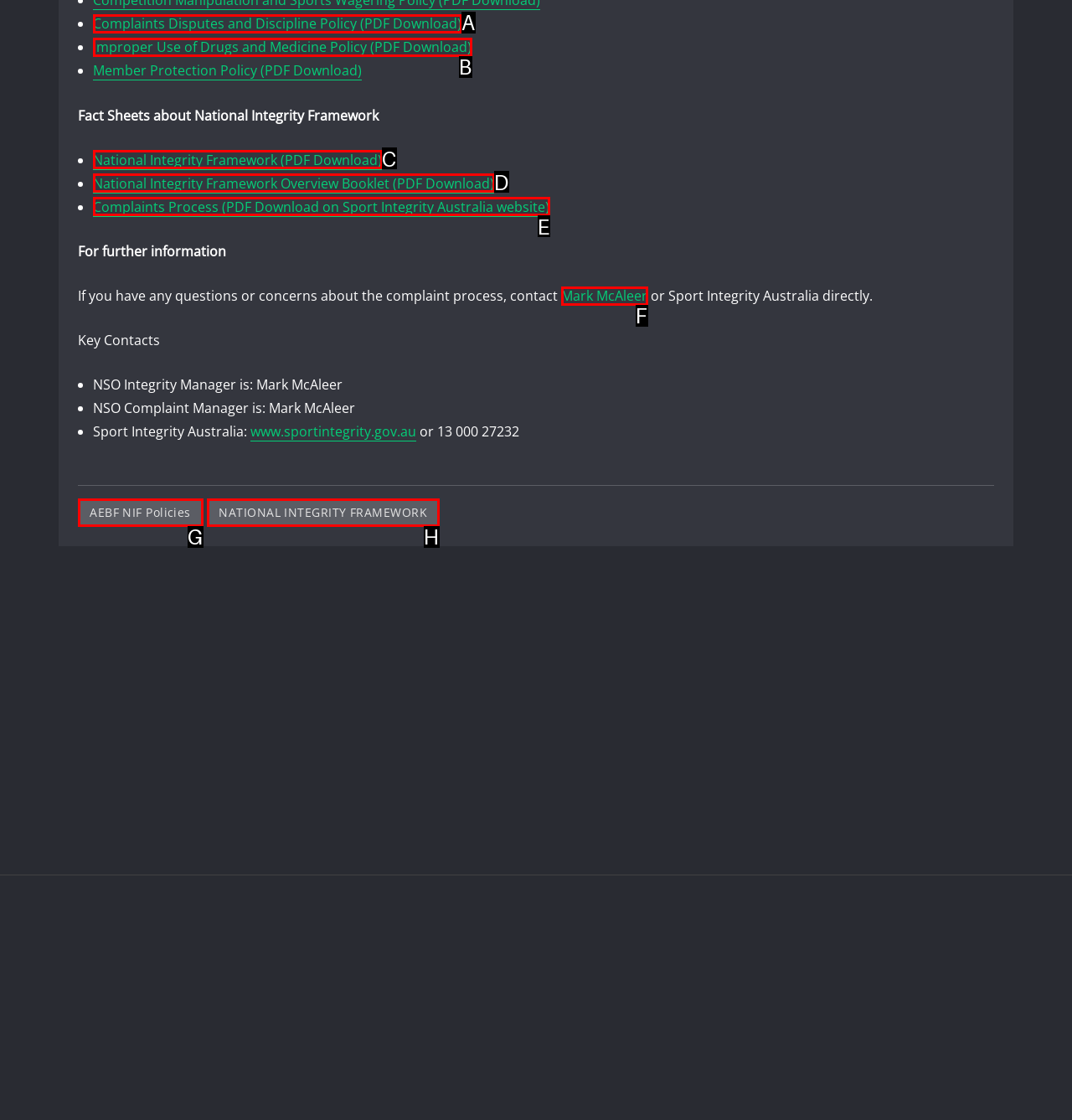Please provide the letter of the UI element that best fits the following description: Steve Zemke
Respond with the letter from the given choices only.

None